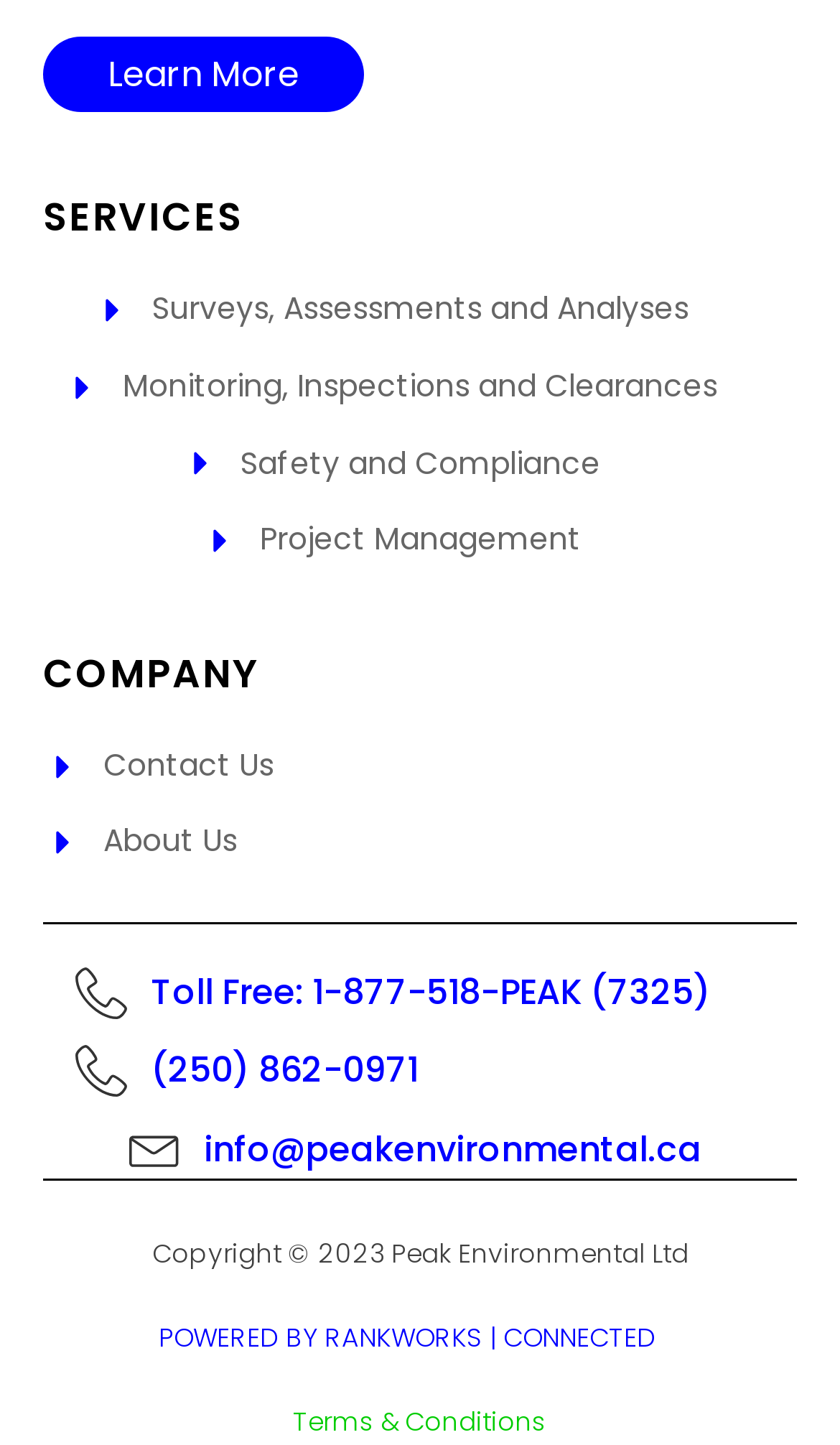What is the first service listed?
From the screenshot, provide a brief answer in one word or phrase.

Surveys, Assessments and Analyses